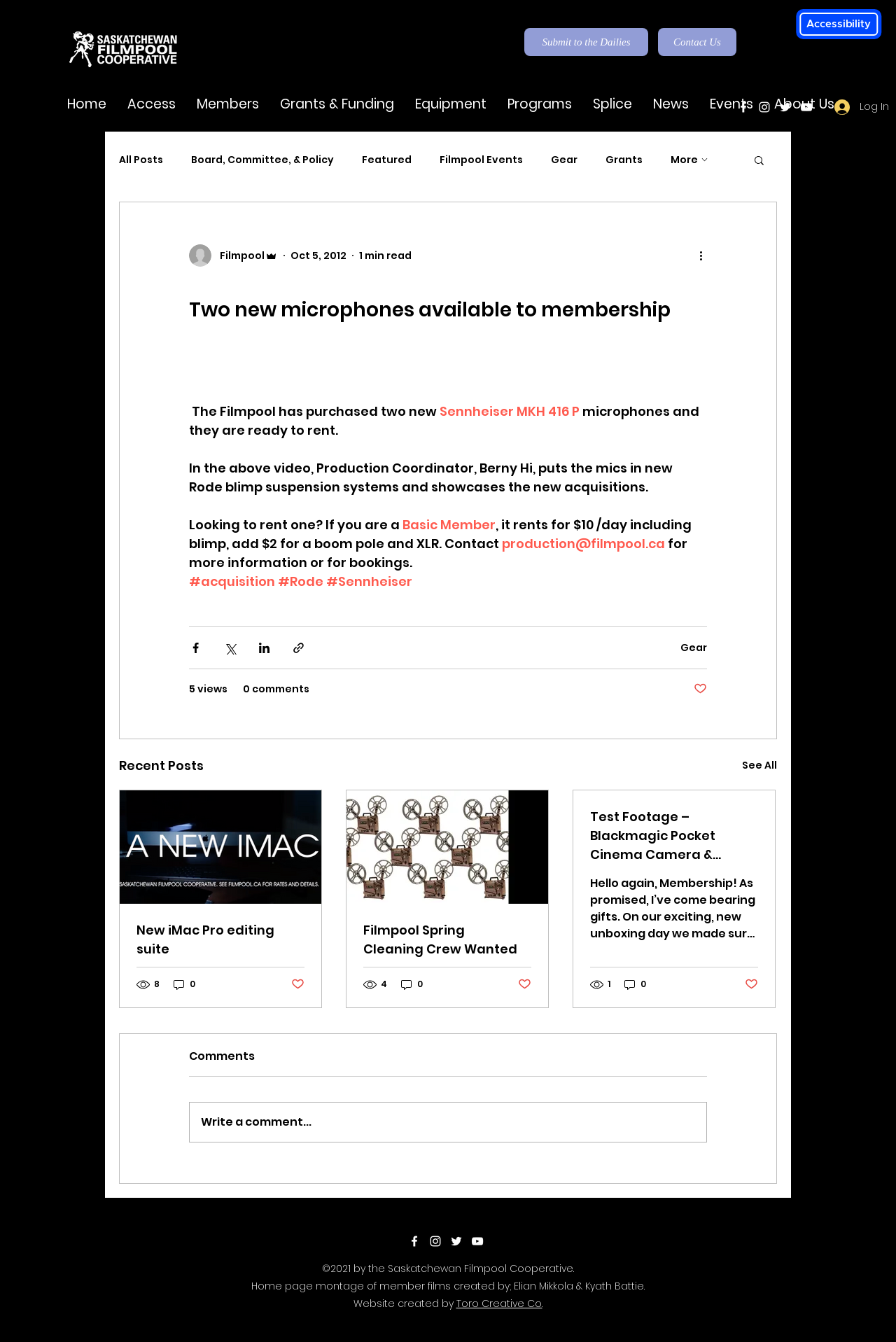What is the category of the post?
Use the screenshot to answer the question with a single word or phrase.

Gear